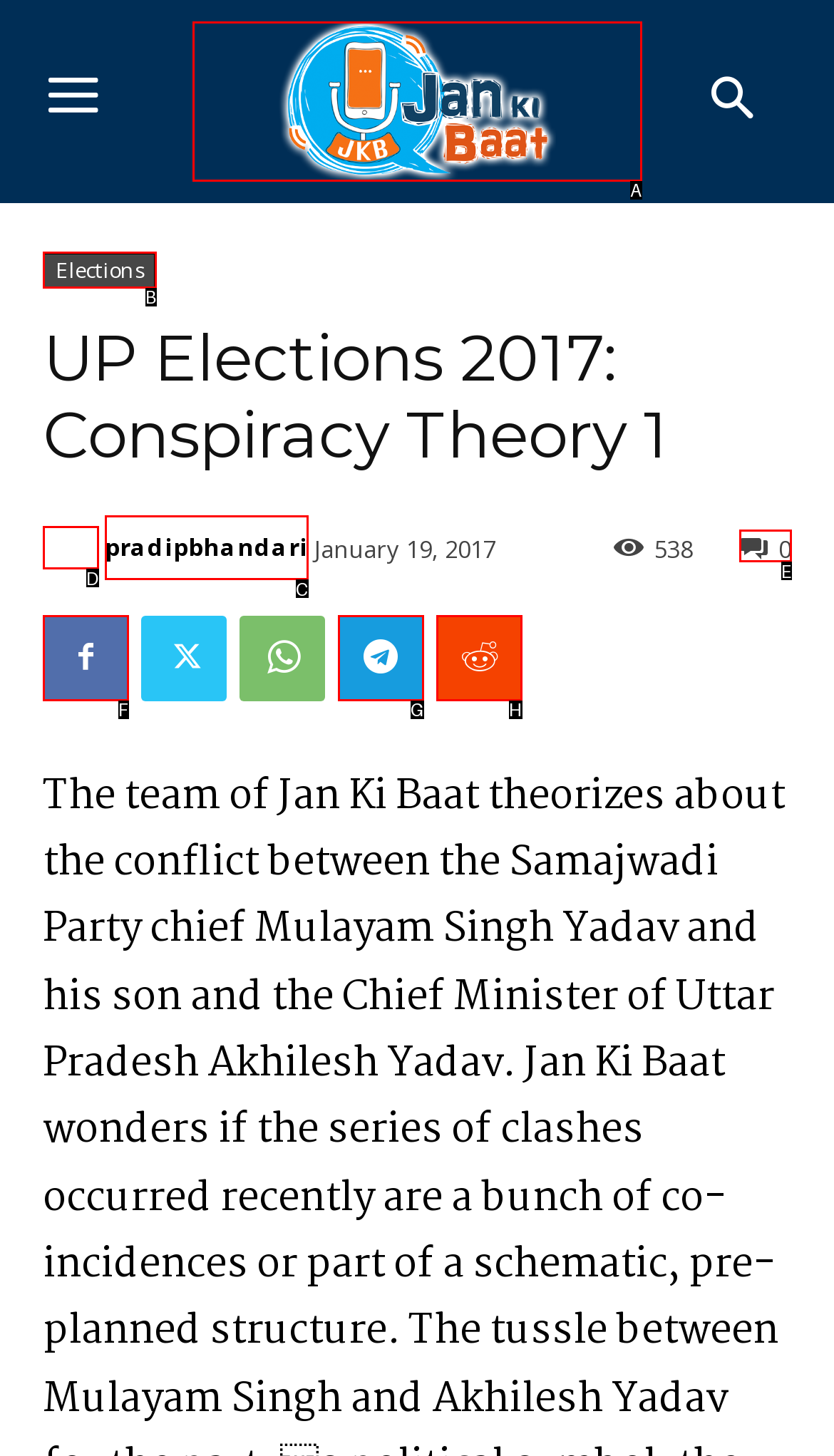Indicate which UI element needs to be clicked to fulfill the task: Share this article
Answer with the letter of the chosen option from the available choices directly.

E